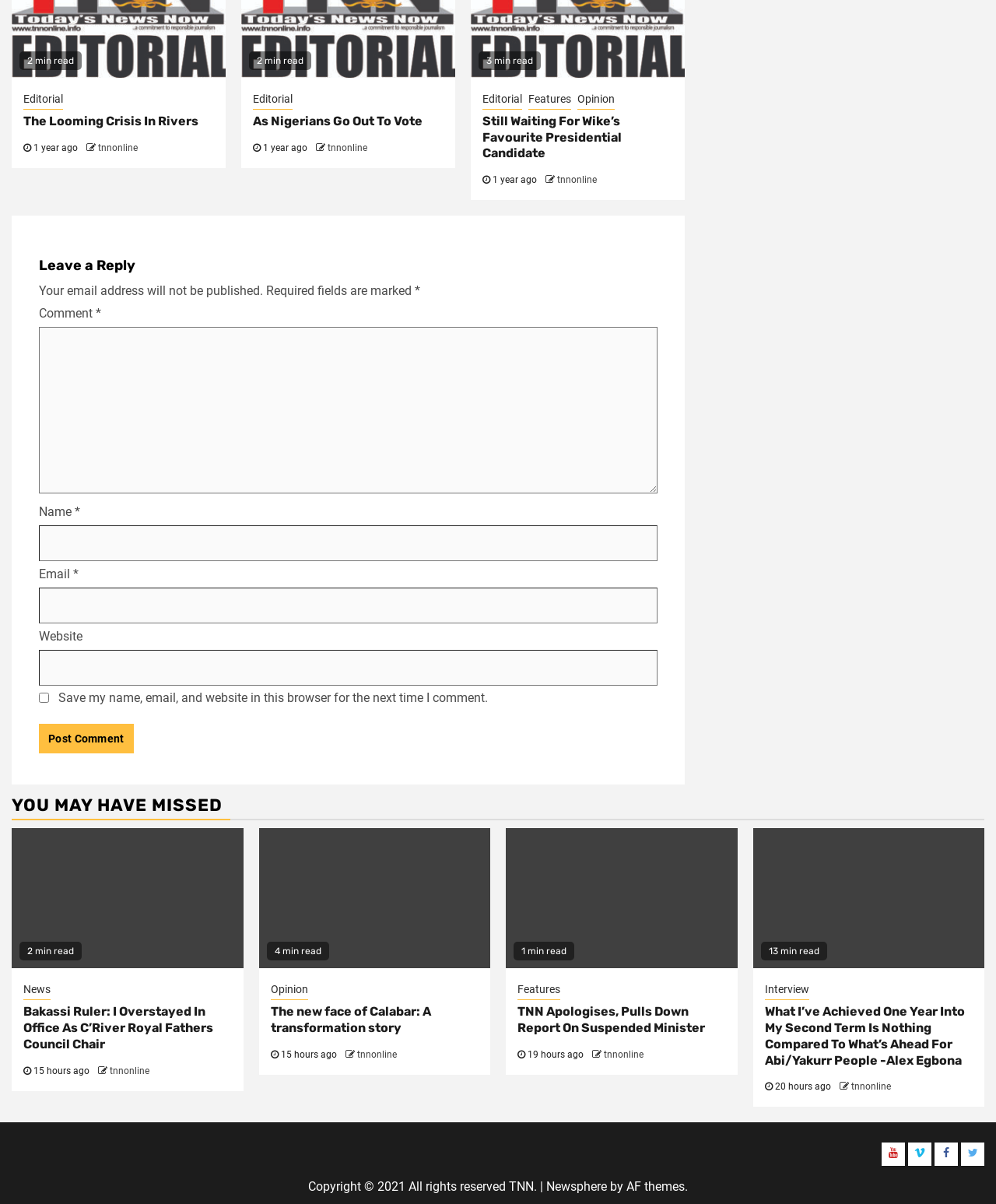Answer this question in one word or a short phrase: What is the purpose of the textbox with the label 'Comment *'?

To leave a comment